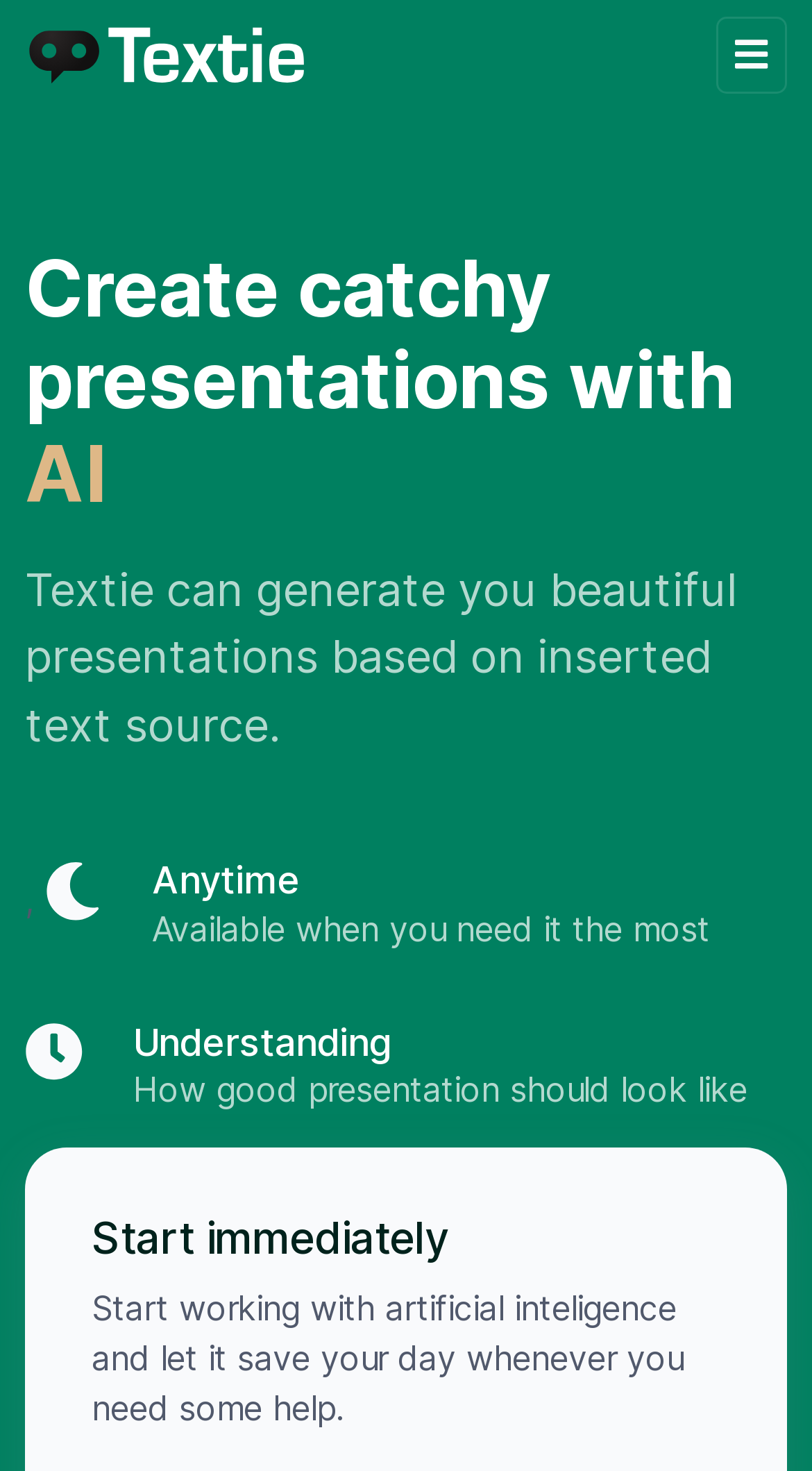Determine the heading of the webpage and extract its text content.

Create catchy presentations with AI